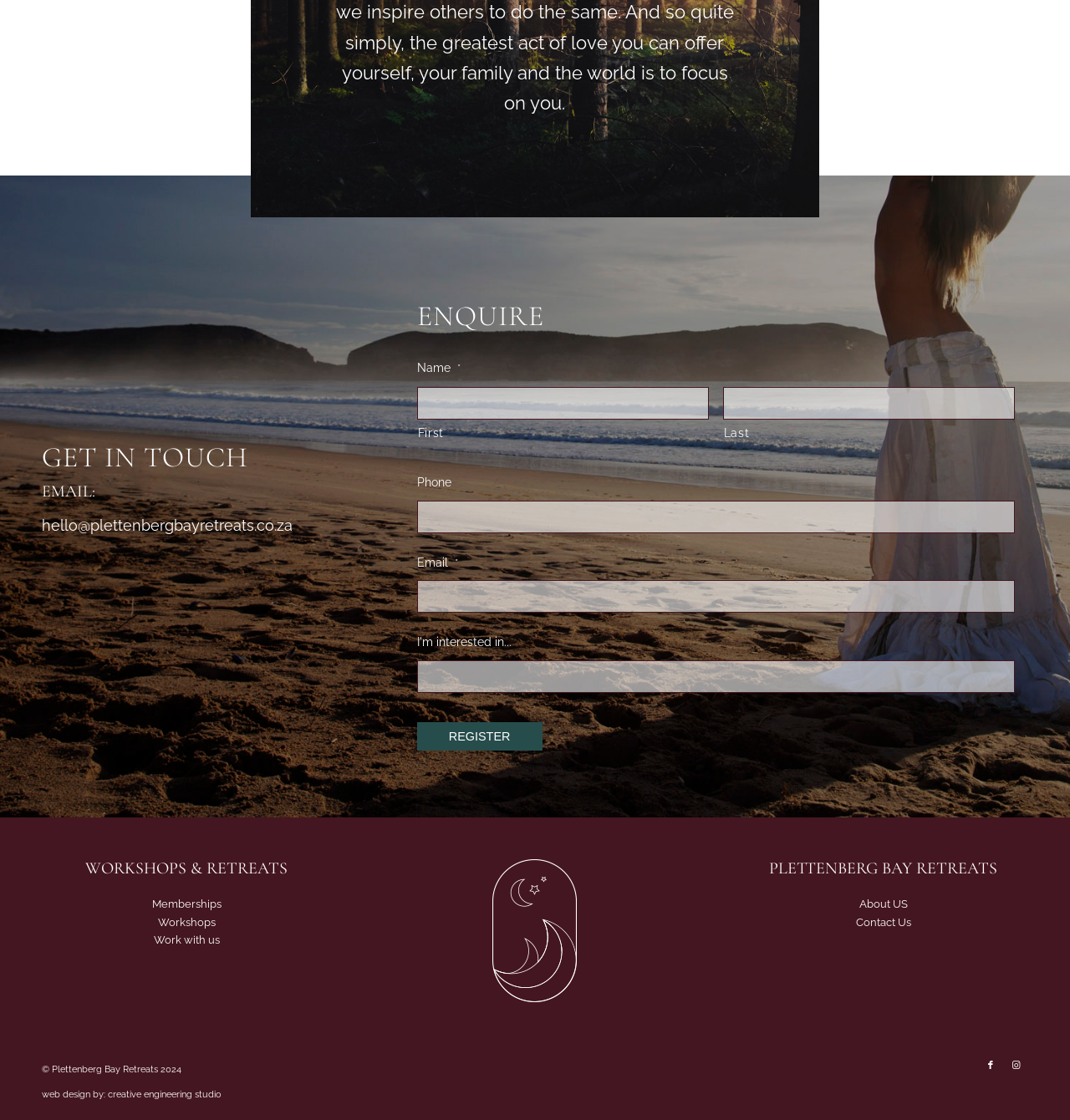Can you determine the bounding box coordinates of the area that needs to be clicked to fulfill the following instruction: "Send an email to hello@plettenbergbayretreats.co.za"?

[0.039, 0.461, 0.273, 0.477]